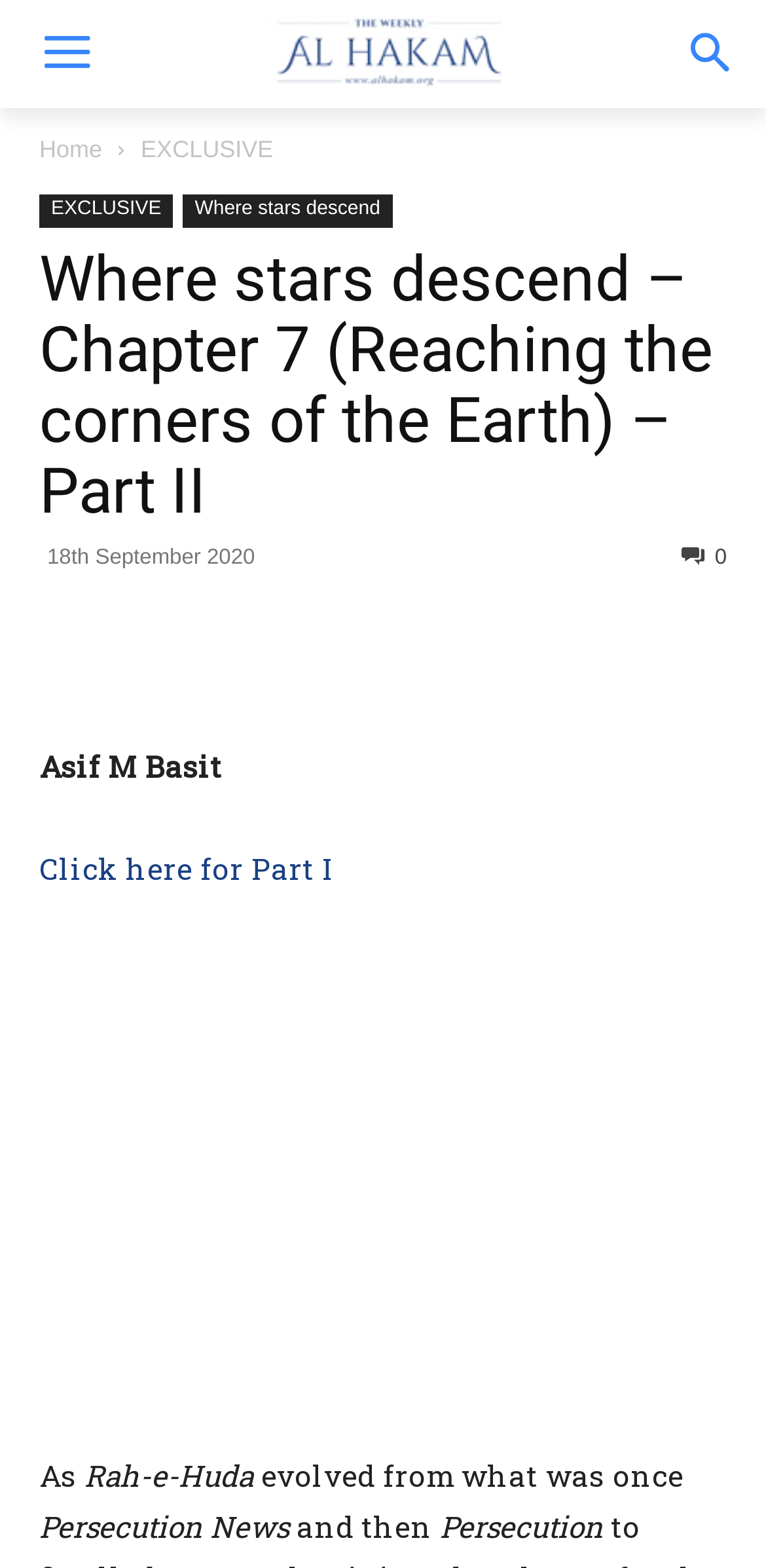How many social media links are there?
Please answer the question with a detailed response using the information from the screenshot.

I counted the number of social media links by looking at the links with icons and found 5 links with descriptions '', '', '', '', and '' at bounding boxes [0.213, 0.388, 0.315, 0.438], [0.331, 0.388, 0.433, 0.438], [0.449, 0.388, 0.551, 0.438], [0.567, 0.388, 0.669, 0.438], and [0.685, 0.388, 0.792, 0.438] respectively.